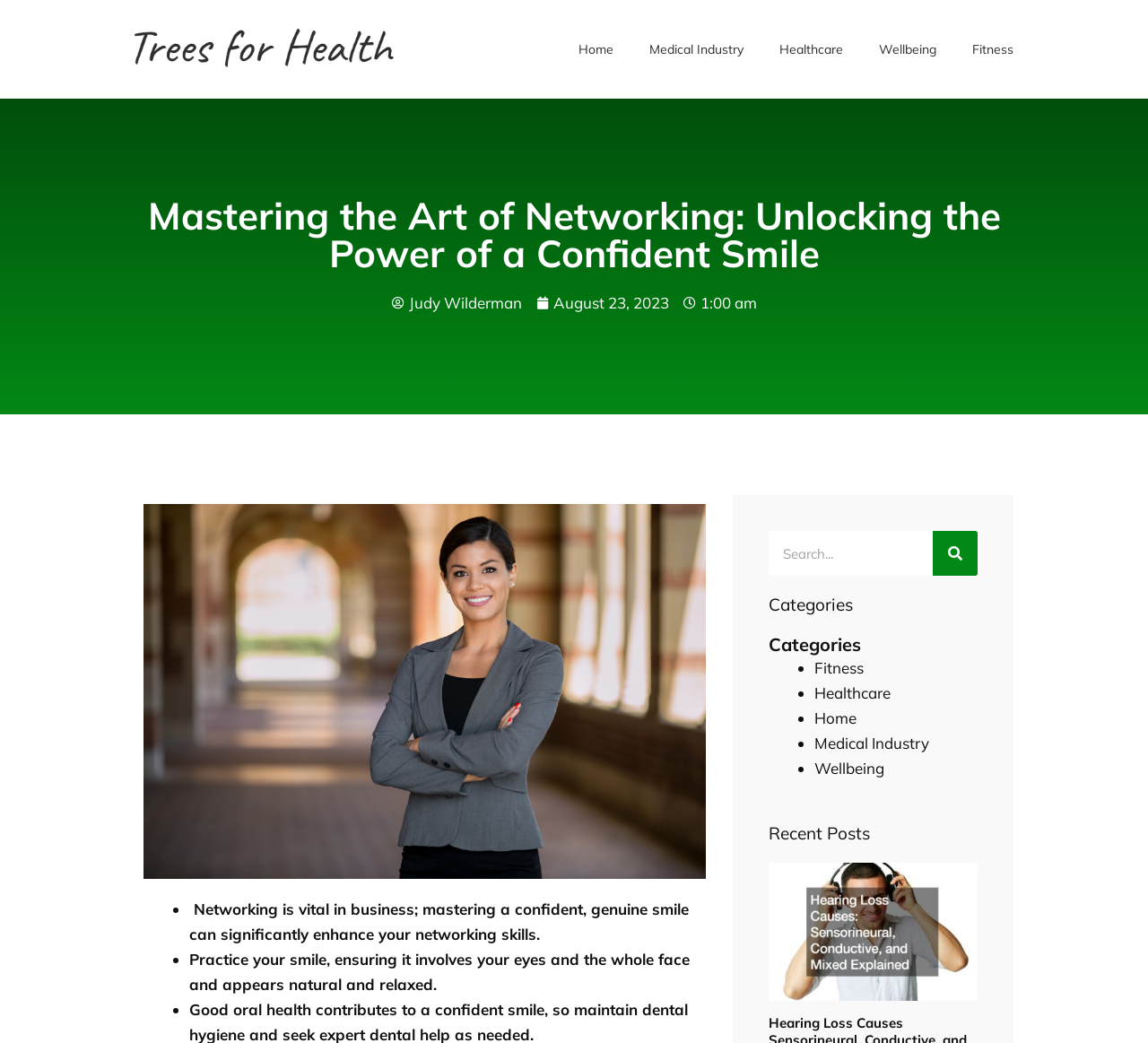Could you locate the bounding box coordinates for the section that should be clicked to accomplish this task: "Read the article by Judy Wilderman".

[0.341, 0.279, 0.454, 0.303]